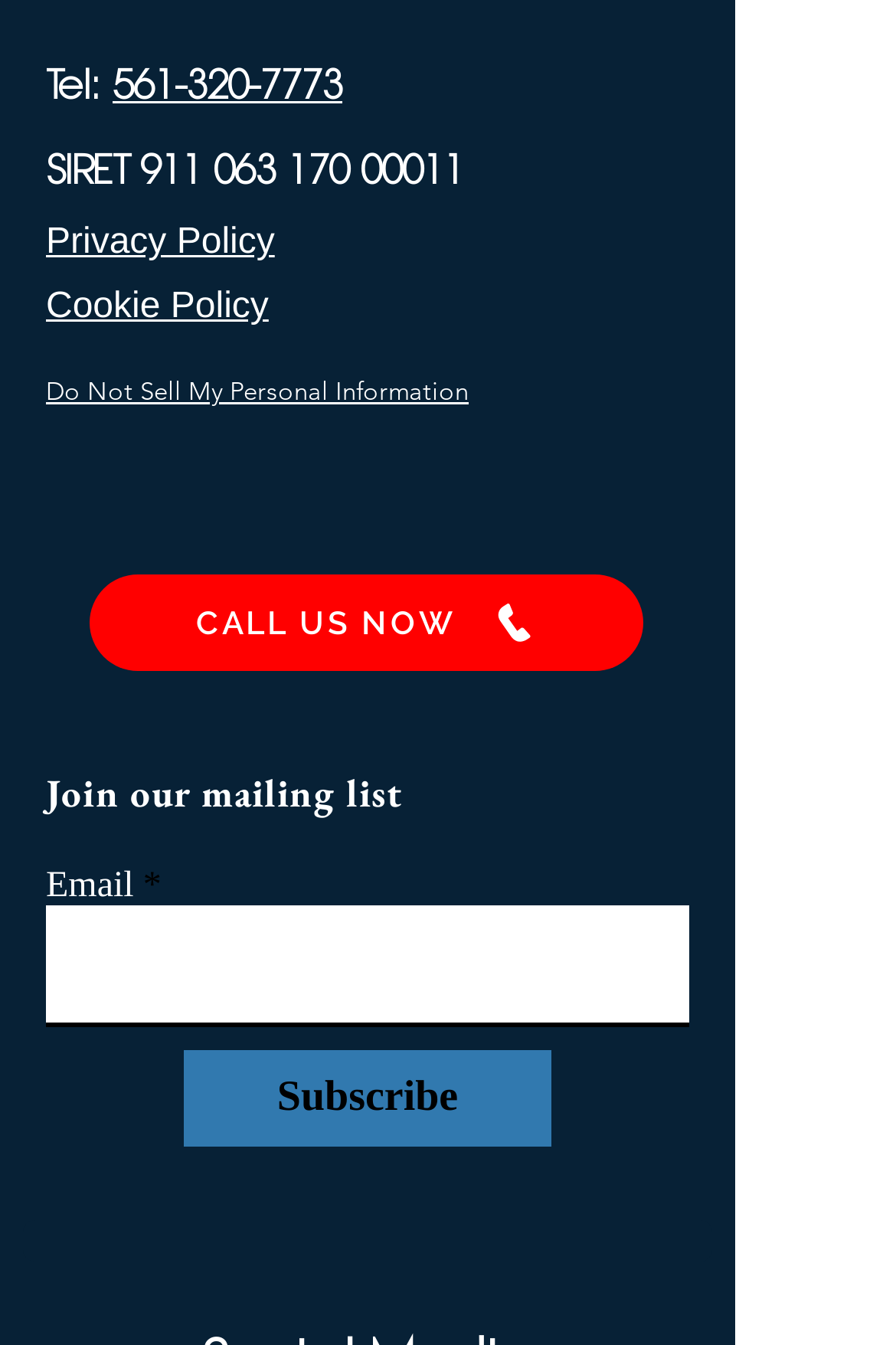Please respond to the question using a single word or phrase:
What is the purpose of the button at the bottom?

Subscribe